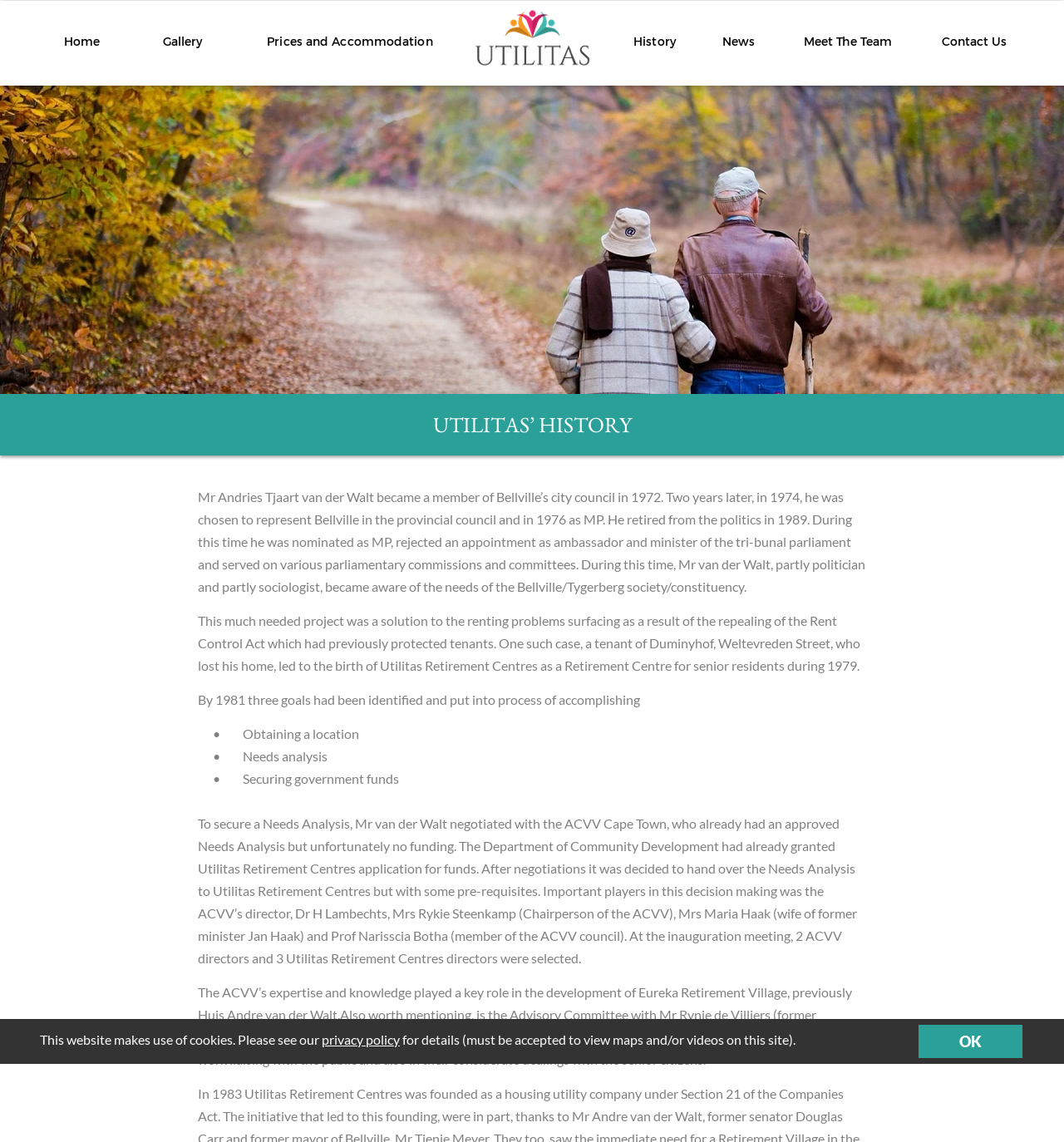How many goals were identified by 1981?
Provide a thorough and detailed answer to the question.

According to the webpage, by 1981, three goals had been identified and put into the process of accomplishing, as mentioned in the heading element.